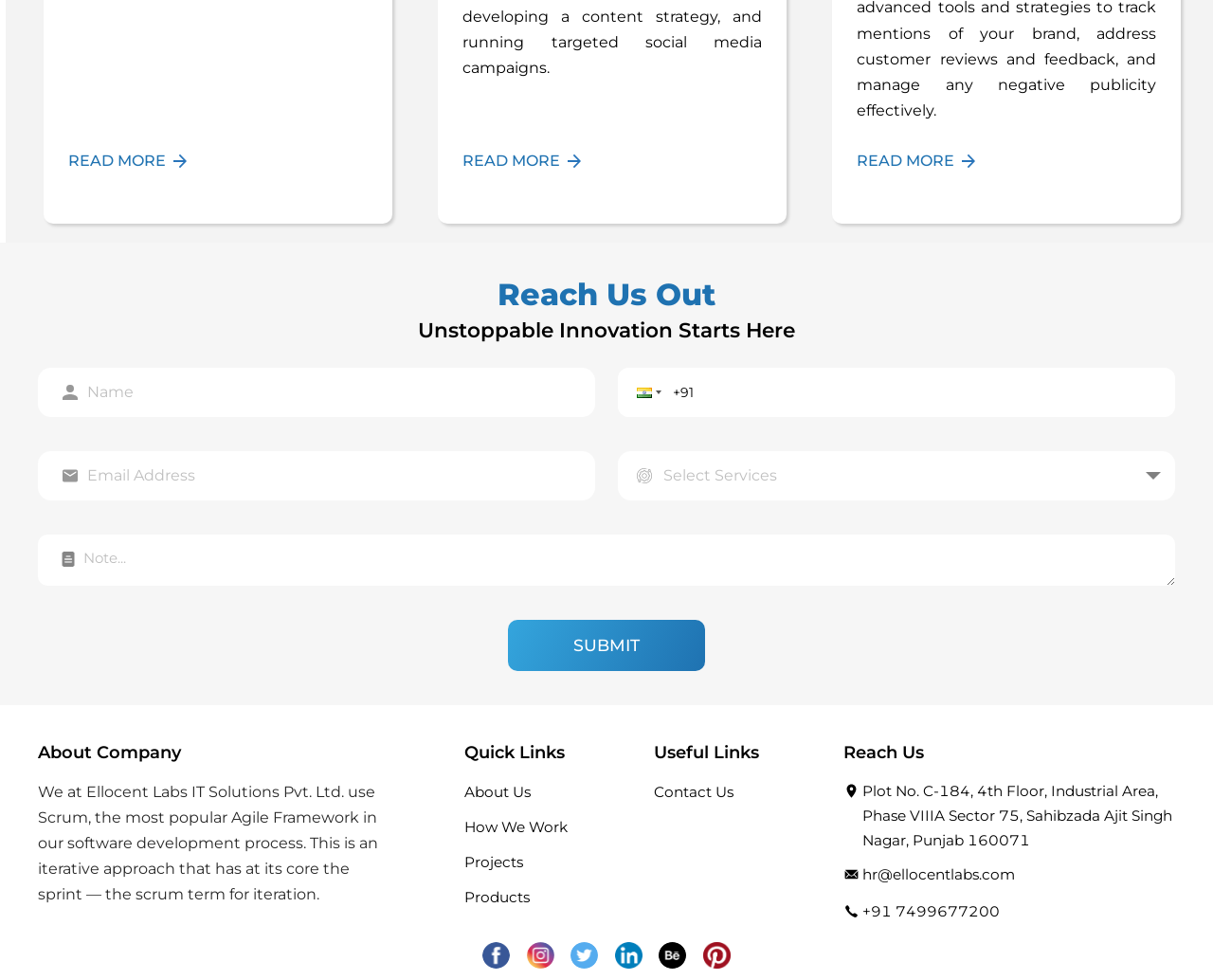Answer the following in one word or a short phrase: 
How many social media links are present at the bottom of the webpage?

5